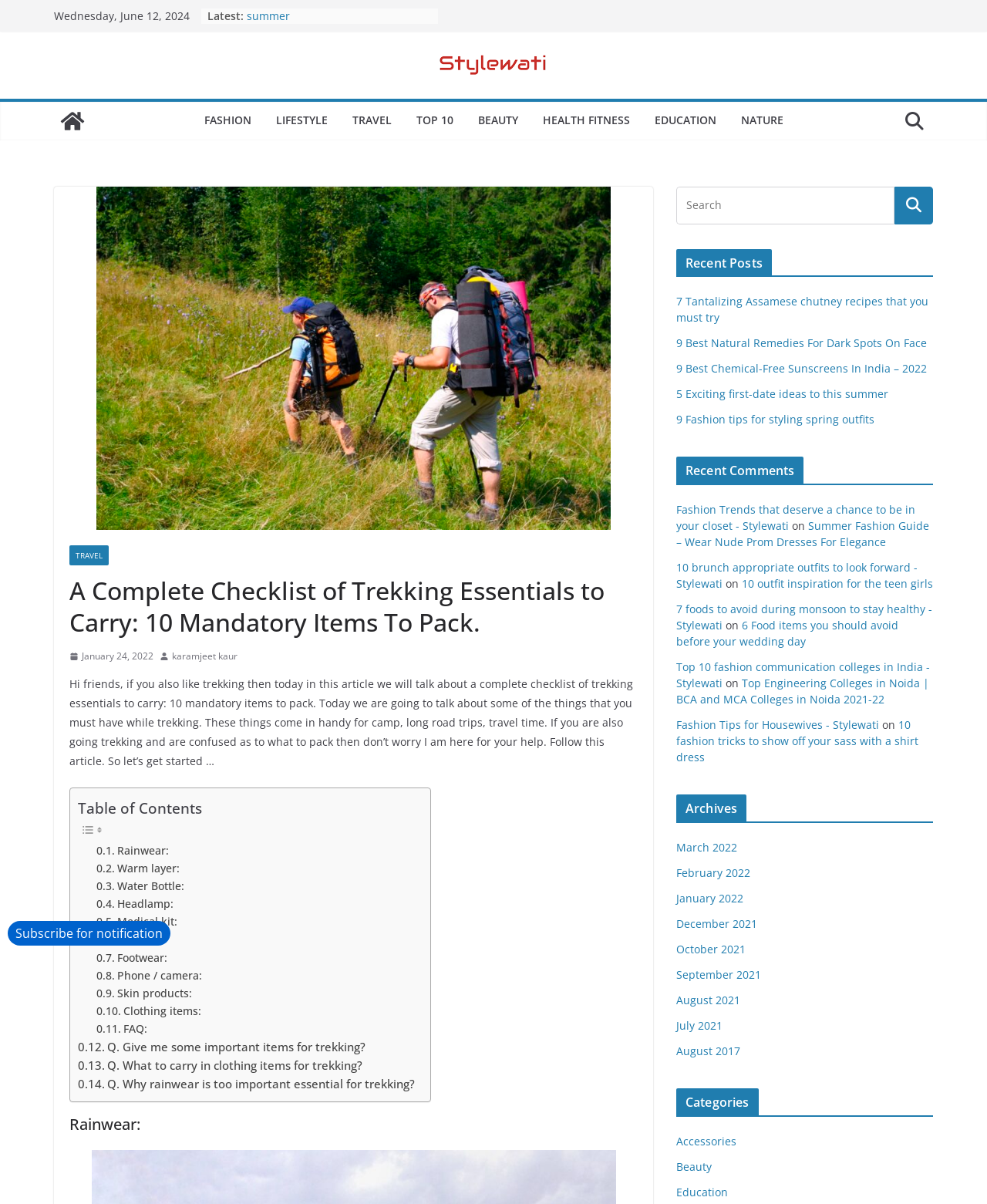Please find and generate the text of the main heading on the webpage.

A Complete Checklist of Trekking Essentials to Carry: 10 Mandatory Items To Pack.